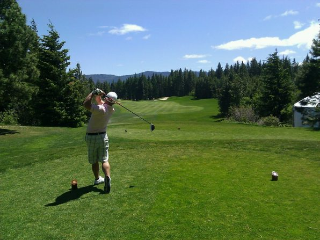What is the color of the sky?
Based on the image, provide your answer in one word or phrase.

Clear blue